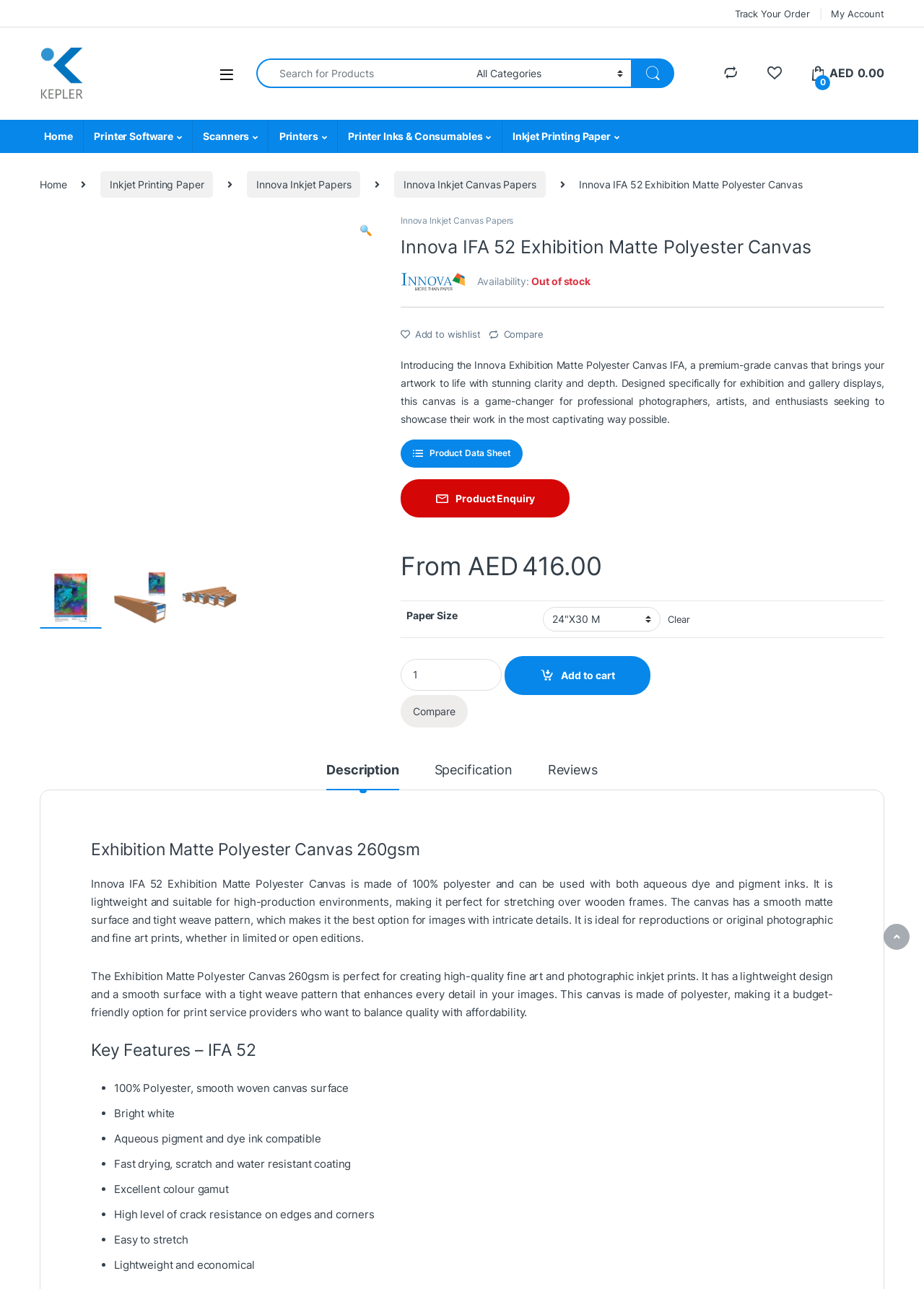What is the weight of the Innova IFA 52 Exhibition Matte Polyester Canvas?
Answer the question with just one word or phrase using the image.

Lightweight